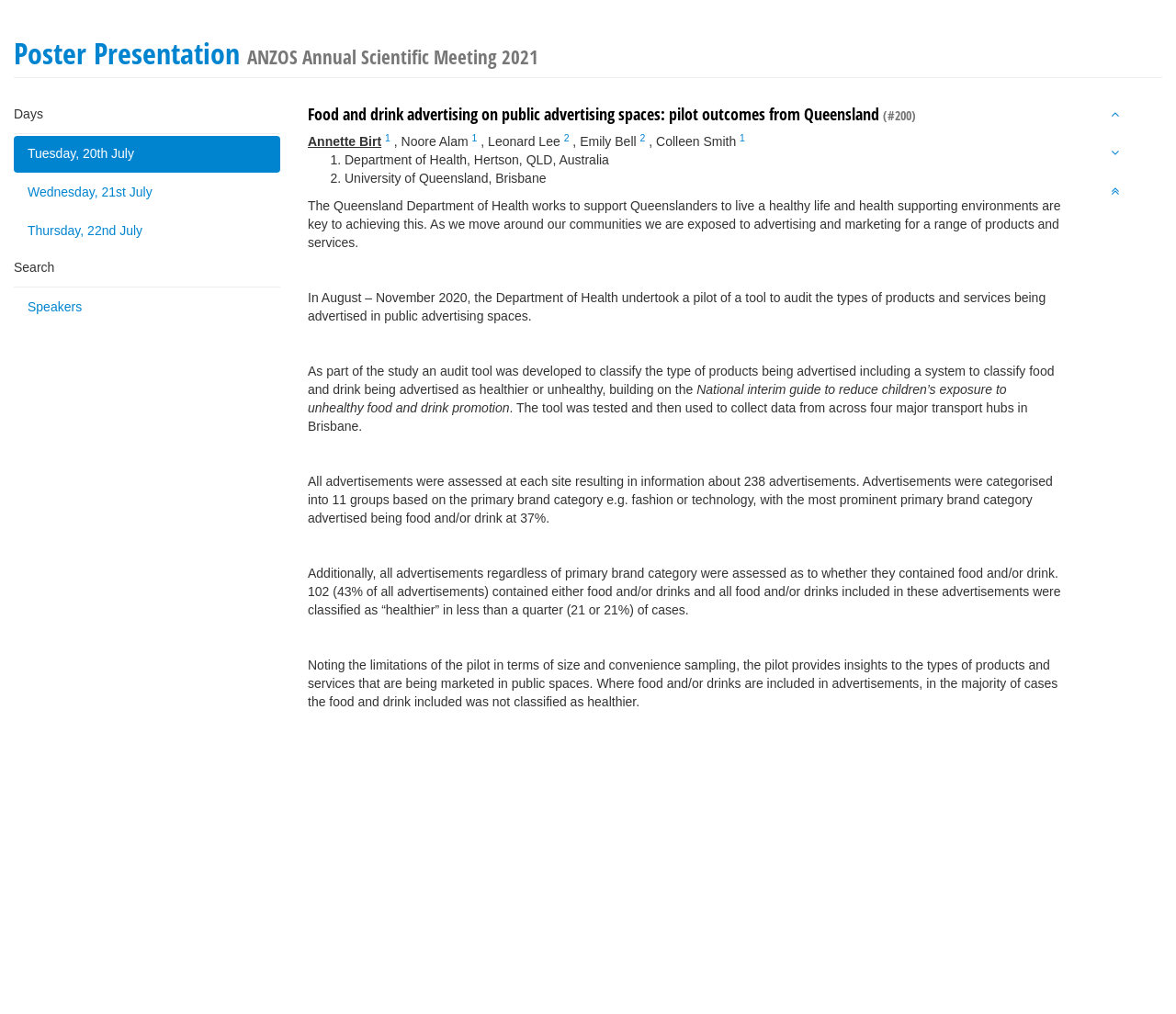How many advertisements were assessed in the study?
Observe the image and answer the question with a one-word or short phrase response.

238